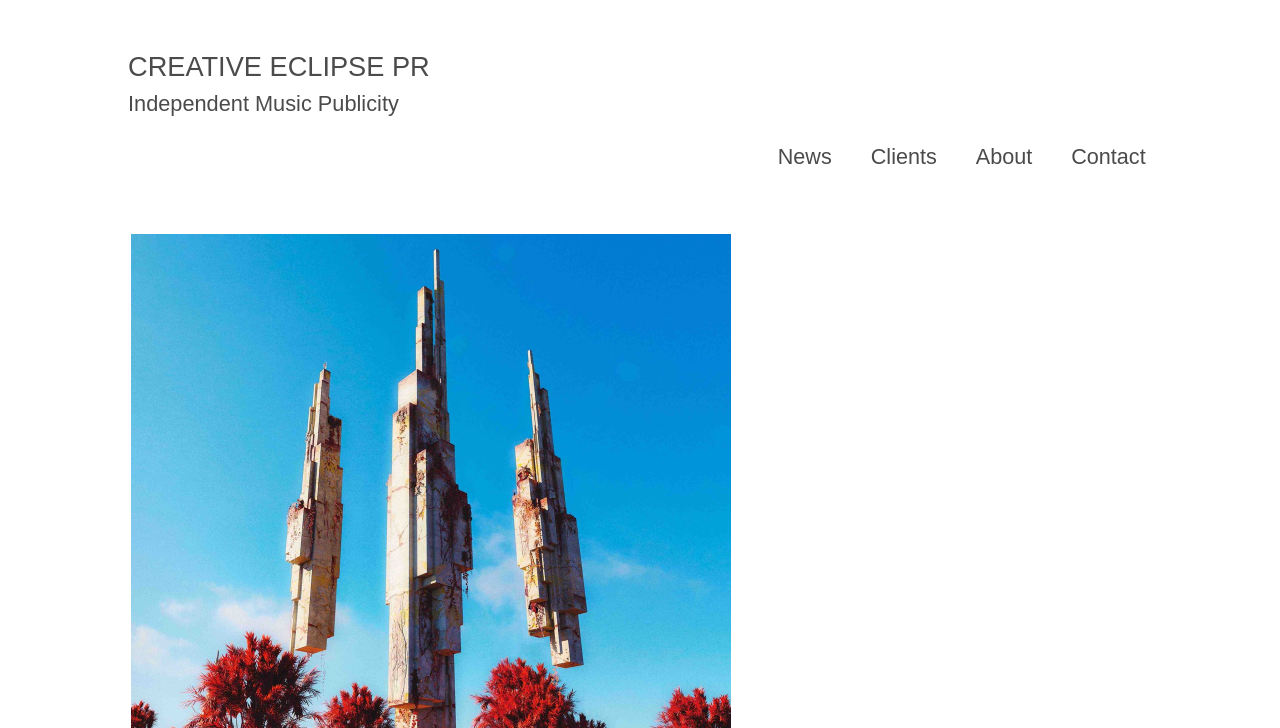Summarize the webpage with a detailed and informative caption.

The webpage is about "The Black Cat's Eye" and appears to be related to music publicity. At the top left, there is a link to "CREATIVE ECLIPSE PR" and a static text "Independent Music Publicity" positioned below it. 

To the right of these elements, there is a primary navigation menu with four links: "News", "Clients", "About", and "Contact", arranged horizontally from left to right.